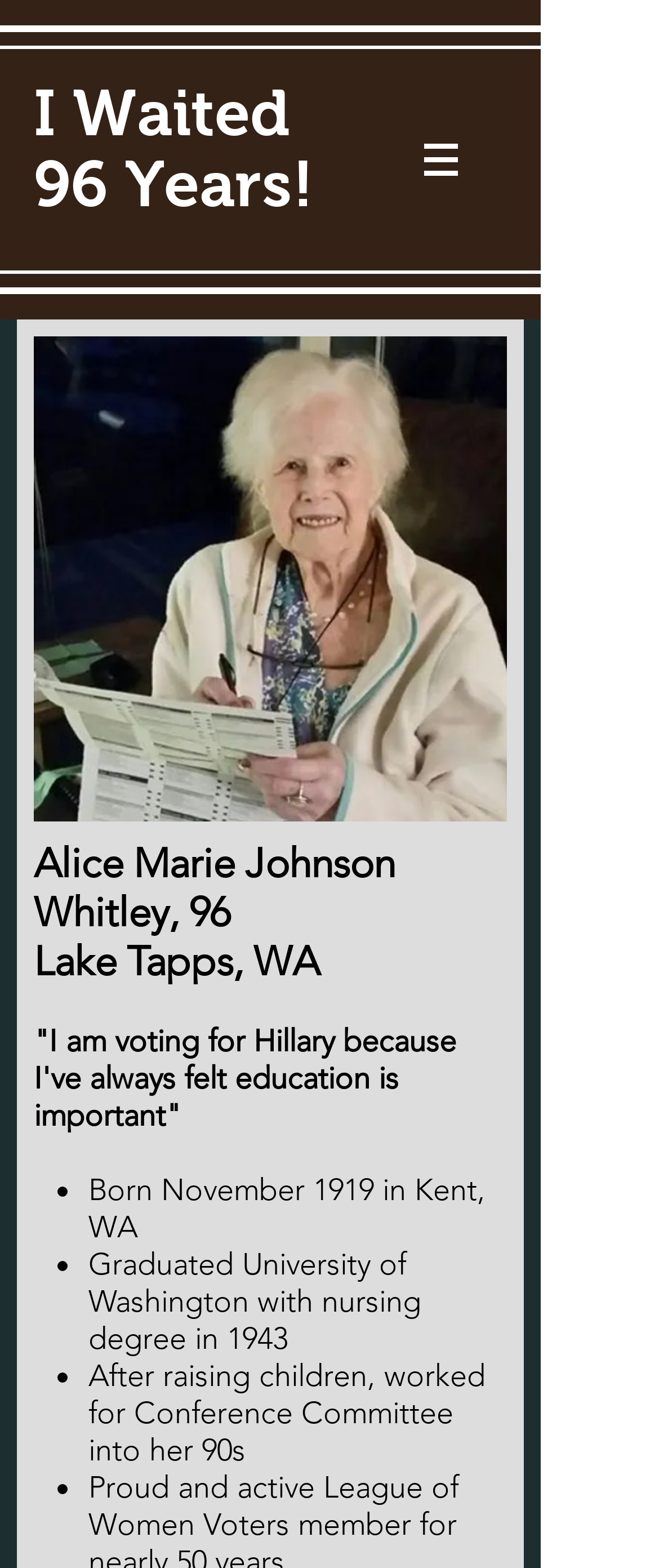What is the name of the person in the image?
Examine the image and give a concise answer in one word or a short phrase.

Alice Marie Johnson Whitley